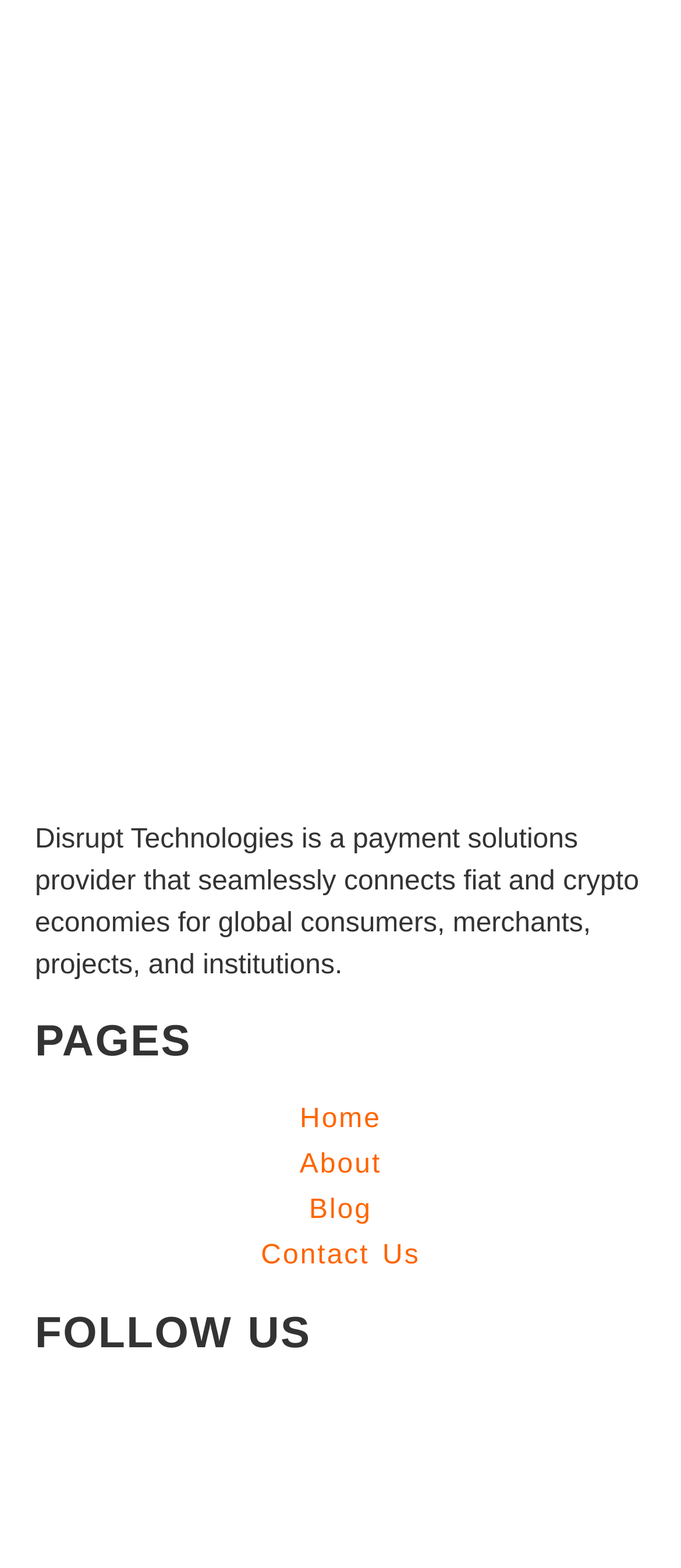What is the main topic of the 'Blog' page?
Examine the webpage screenshot and provide an in-depth answer to the question.

Based on the context of the webpage, it is likely that the 'Blog' page will contain articles and updates related to payment solutions, as it is the main business of Disrupt Technologies.